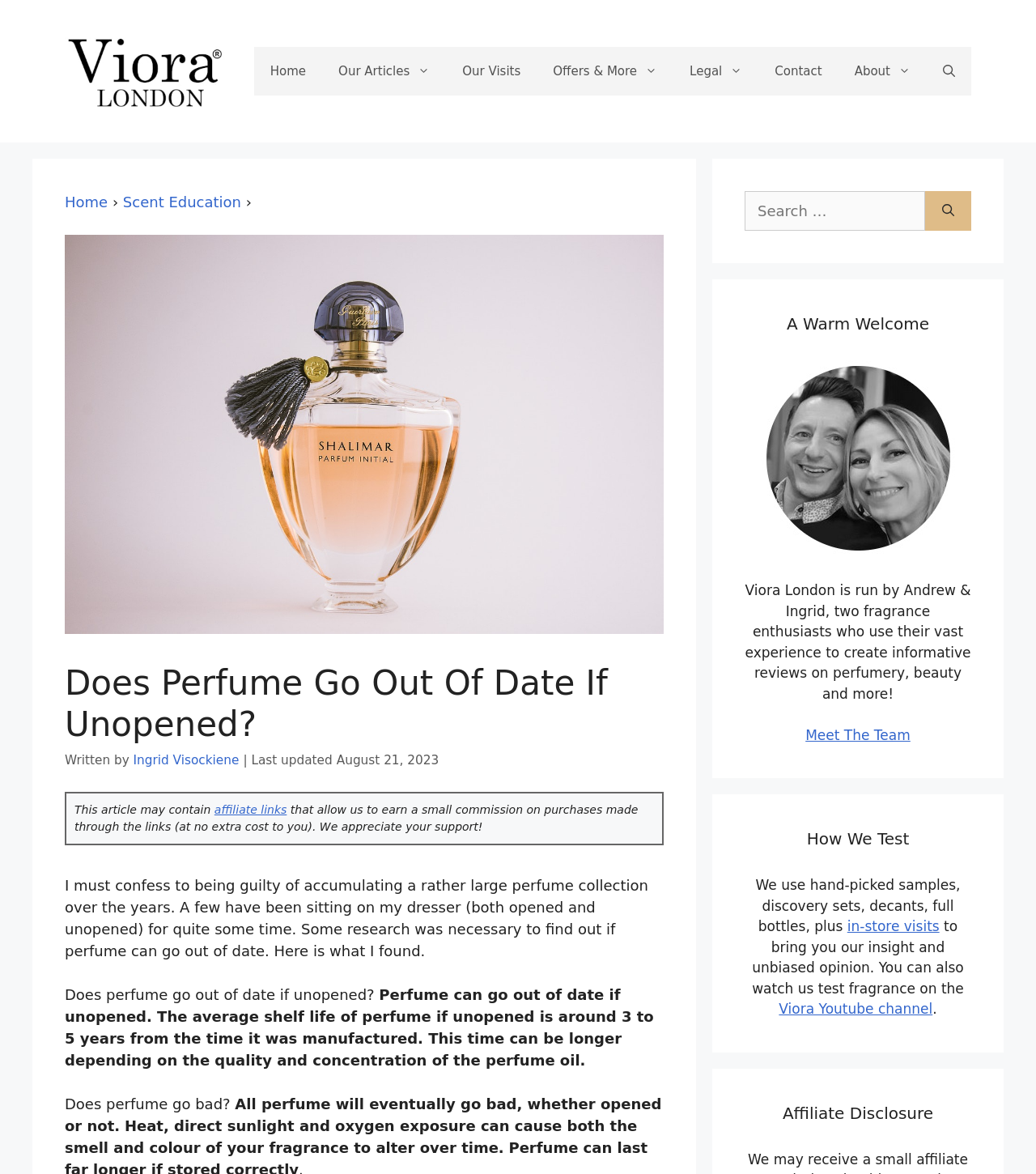Pinpoint the bounding box coordinates for the area that should be clicked to perform the following instruction: "Meet the team".

[0.777, 0.619, 0.879, 0.633]